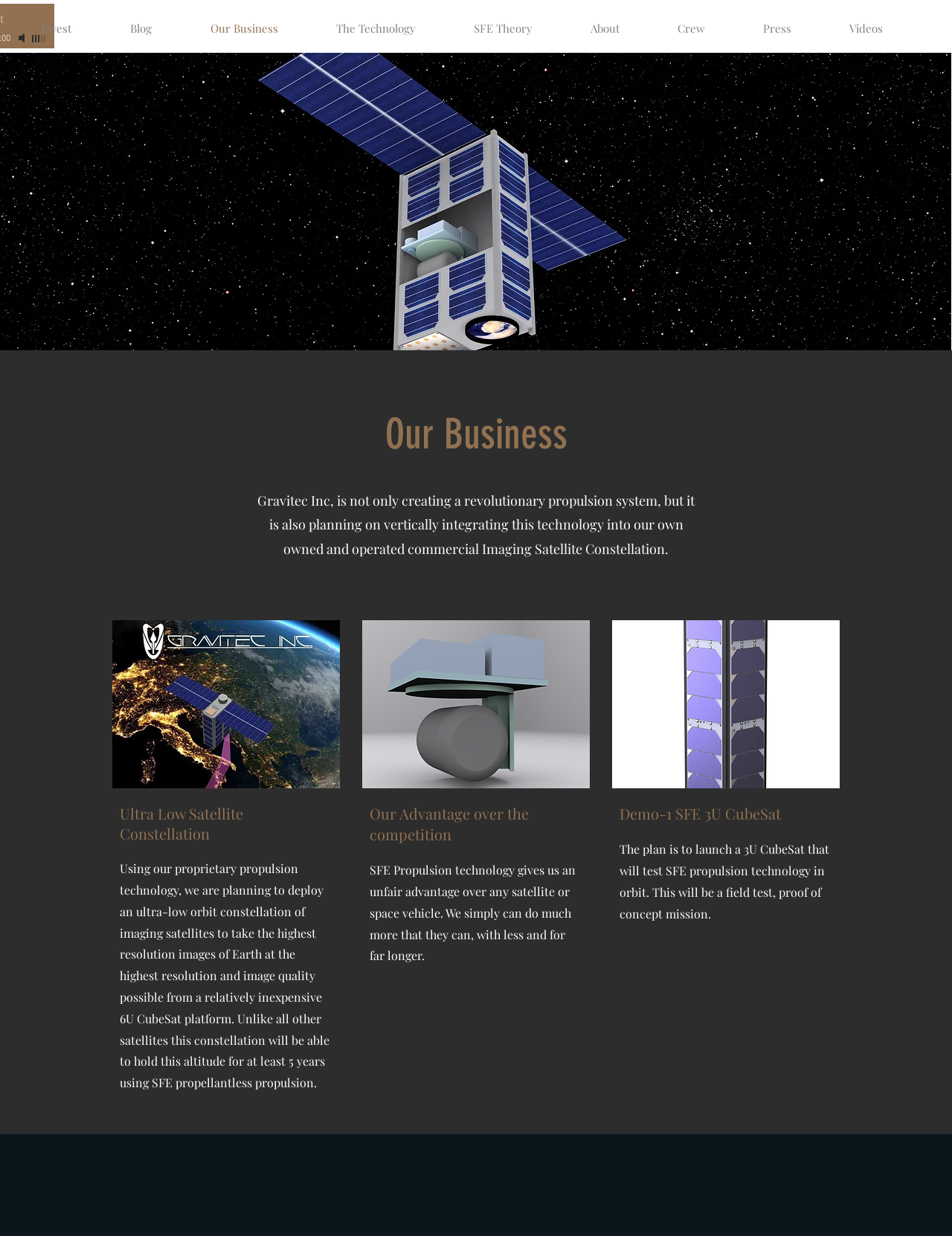Locate the bounding box coordinates of the clickable region to complete the following instruction: "Click on the 'Invest' link."

[0.012, 0.01, 0.105, 0.037]